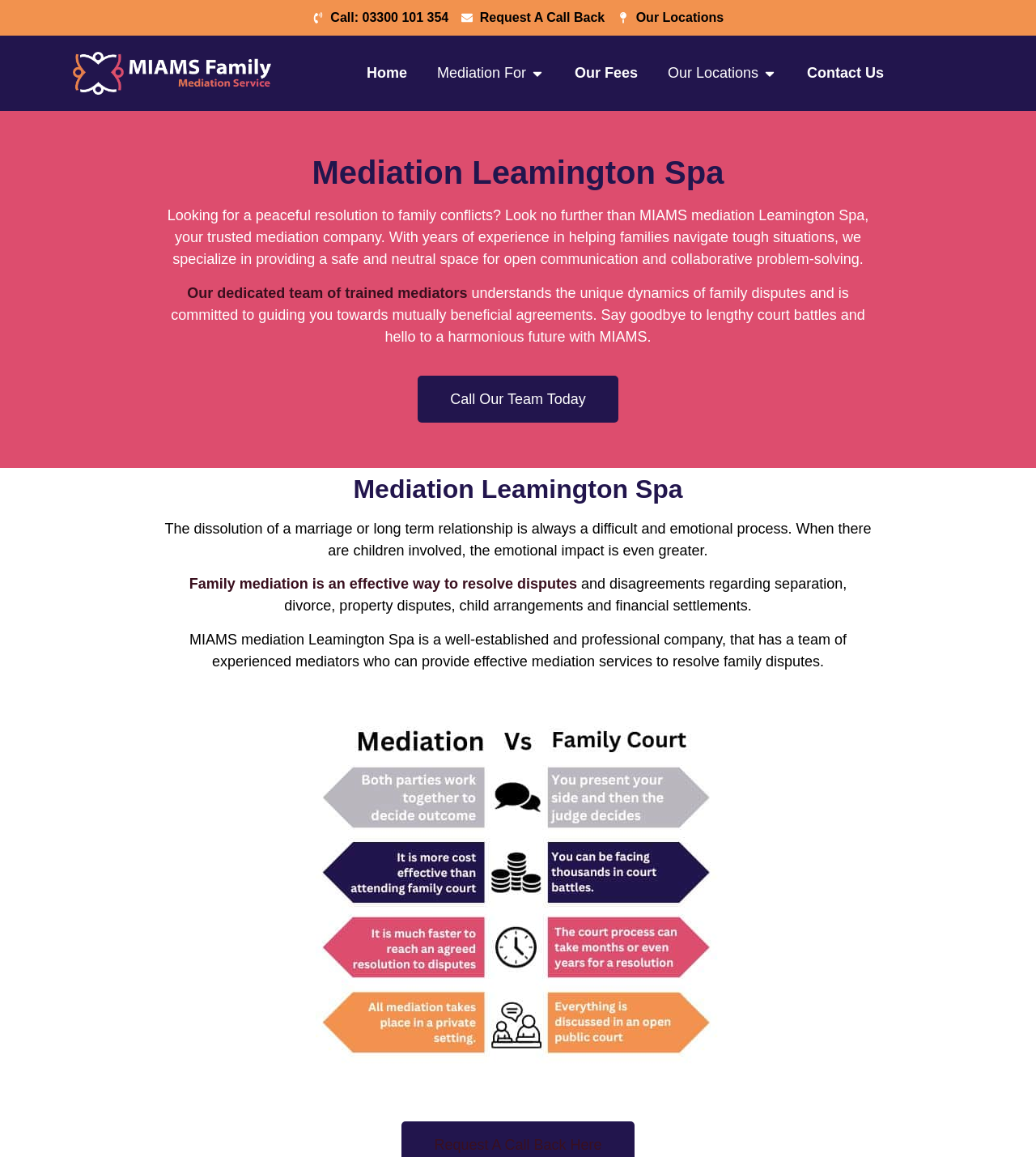What is the name of the mediation company?
Utilize the image to construct a detailed and well-explained answer.

I found the name of the mediation company by looking at the image with the text 'MIAMS' at the top of the webpage, which is also a link.